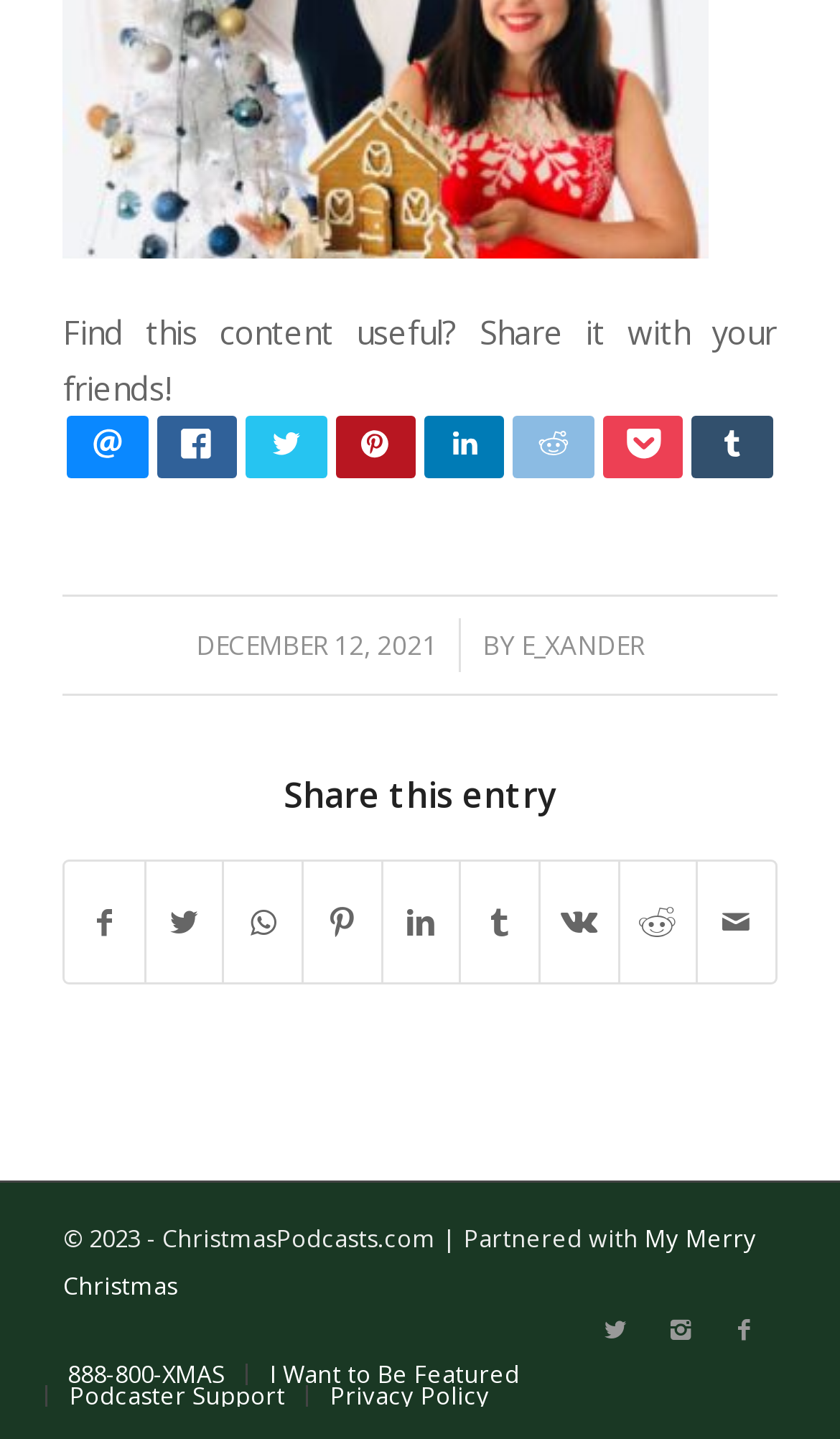Identify the coordinates of the bounding box for the element described below: "Share on Vk". Return the coordinates as four float numbers between 0 and 1: [left, top, right, bottom].

[0.643, 0.599, 0.735, 0.683]